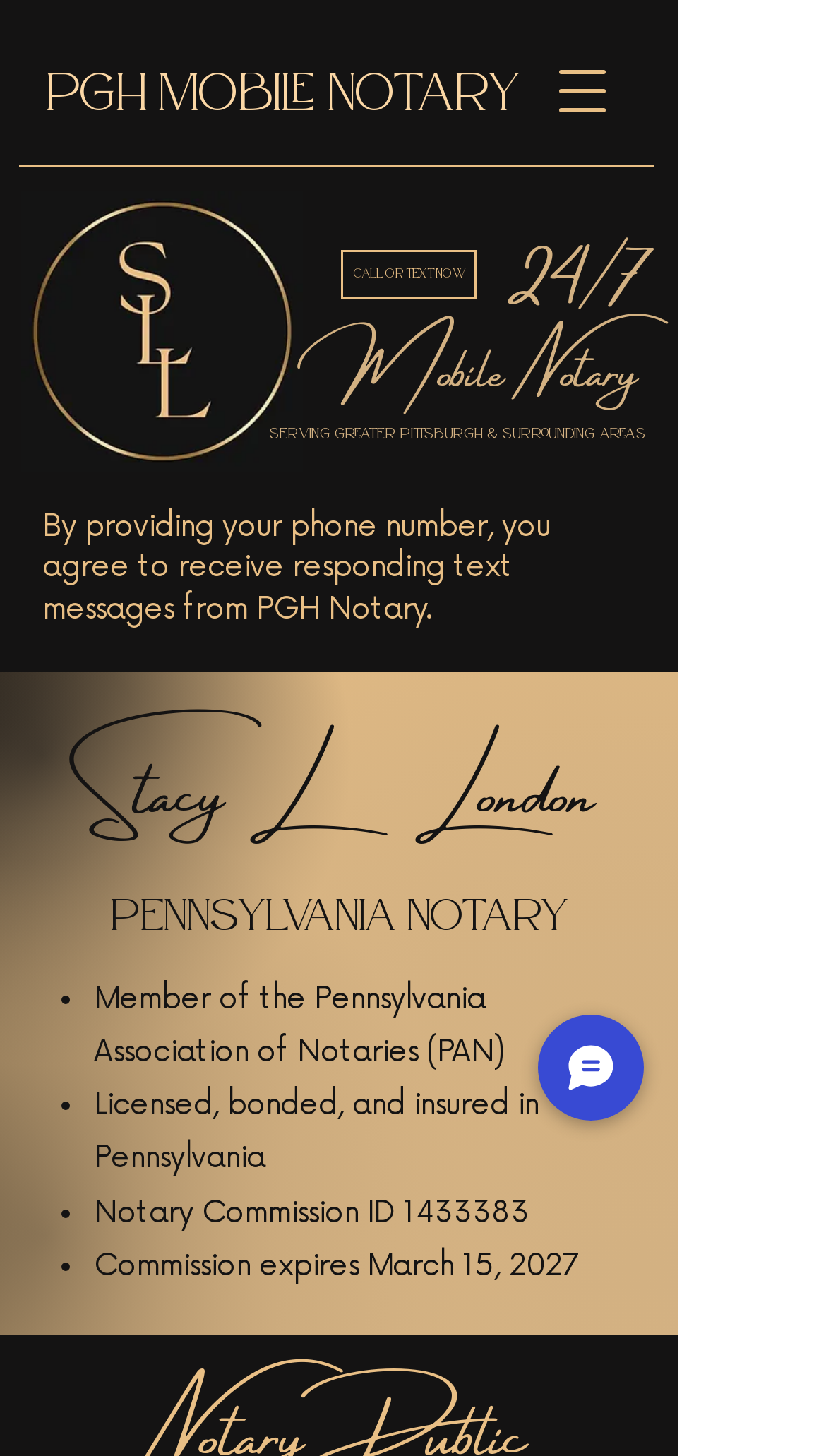What is the commission ID of the notary?
From the screenshot, supply a one-word or short-phrase answer.

1433383